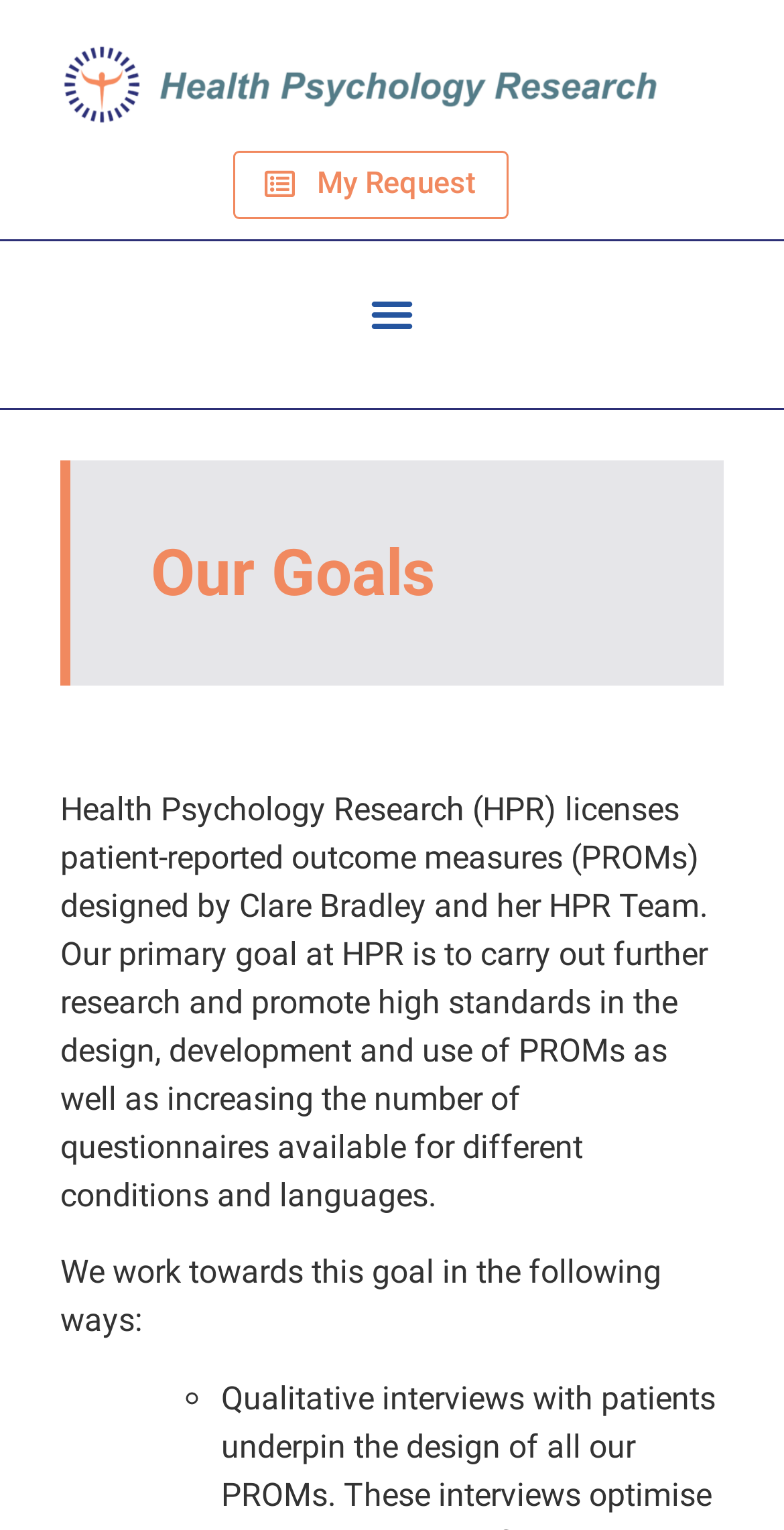Provide the bounding box coordinates of the HTML element this sentence describes: "My Request".

[0.296, 0.098, 0.647, 0.143]